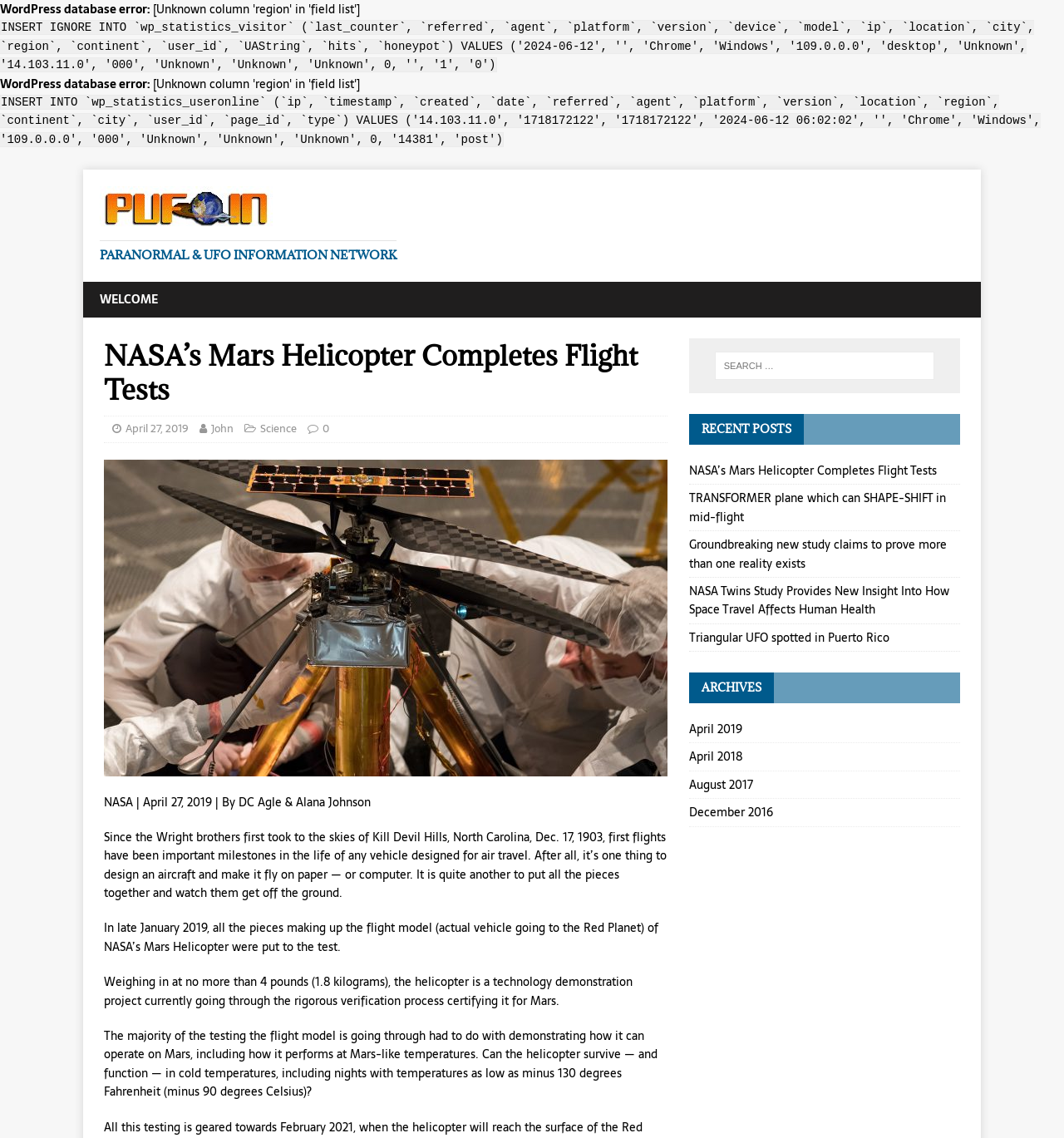Pinpoint the bounding box coordinates of the clickable element needed to complete the instruction: "View archives". The coordinates should be provided as four float numbers between 0 and 1: [left, top, right, bottom].

[0.647, 0.591, 0.902, 0.618]